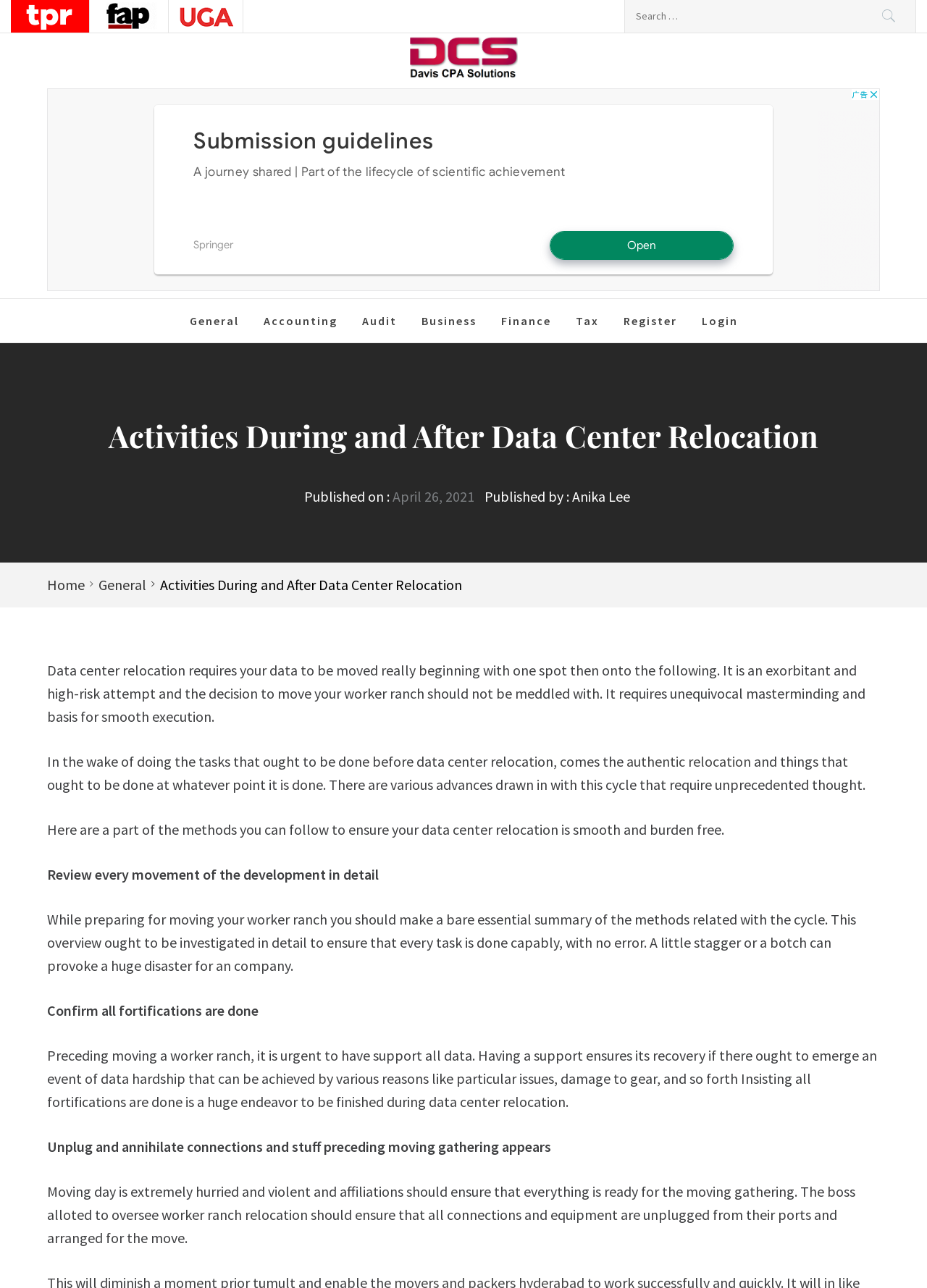Please locate the UI element described by "Anika Lee" and provide its bounding box coordinates.

[0.617, 0.379, 0.68, 0.393]